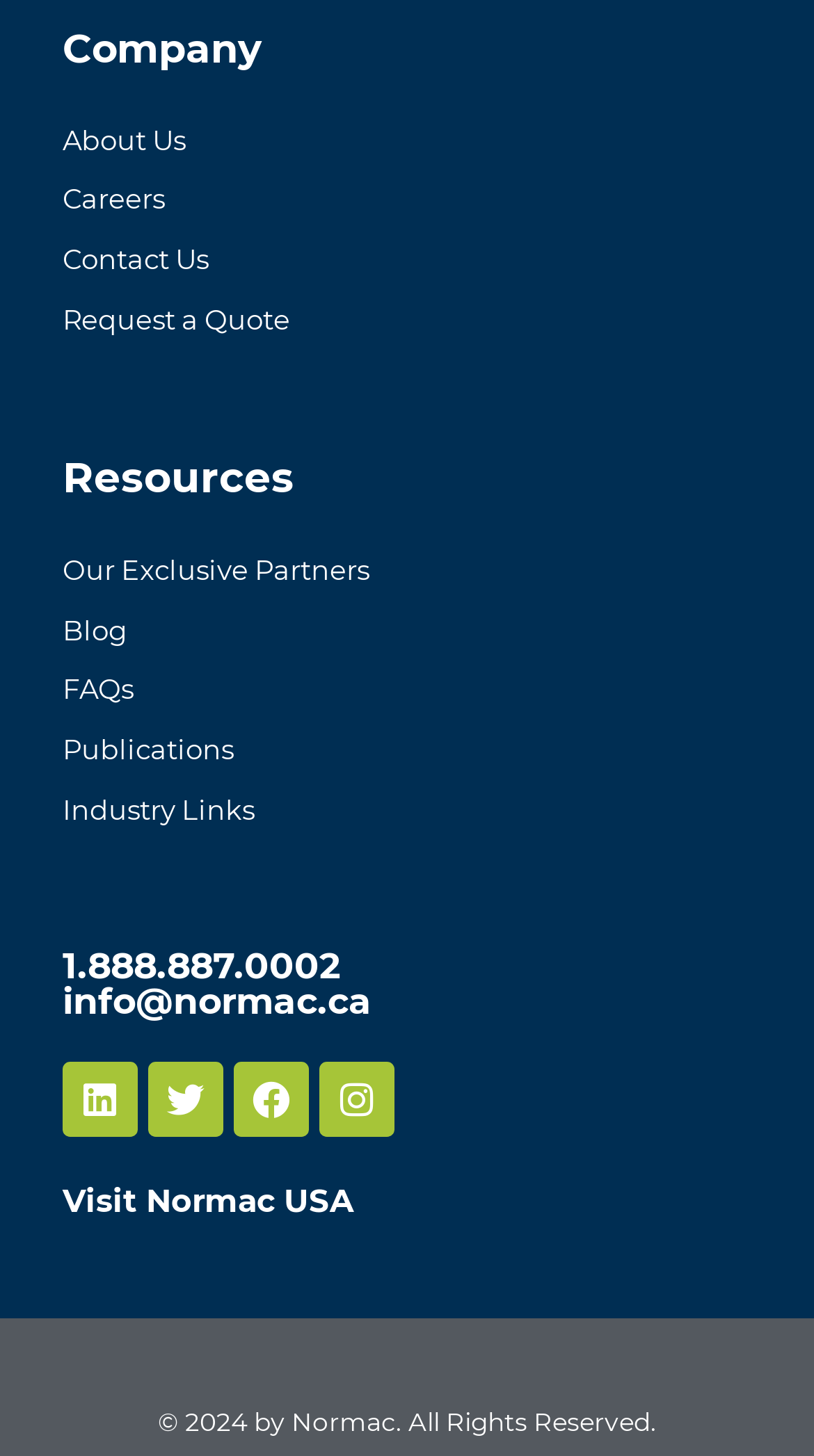Use a single word or phrase to respond to the question:
How many resource links are there?

6